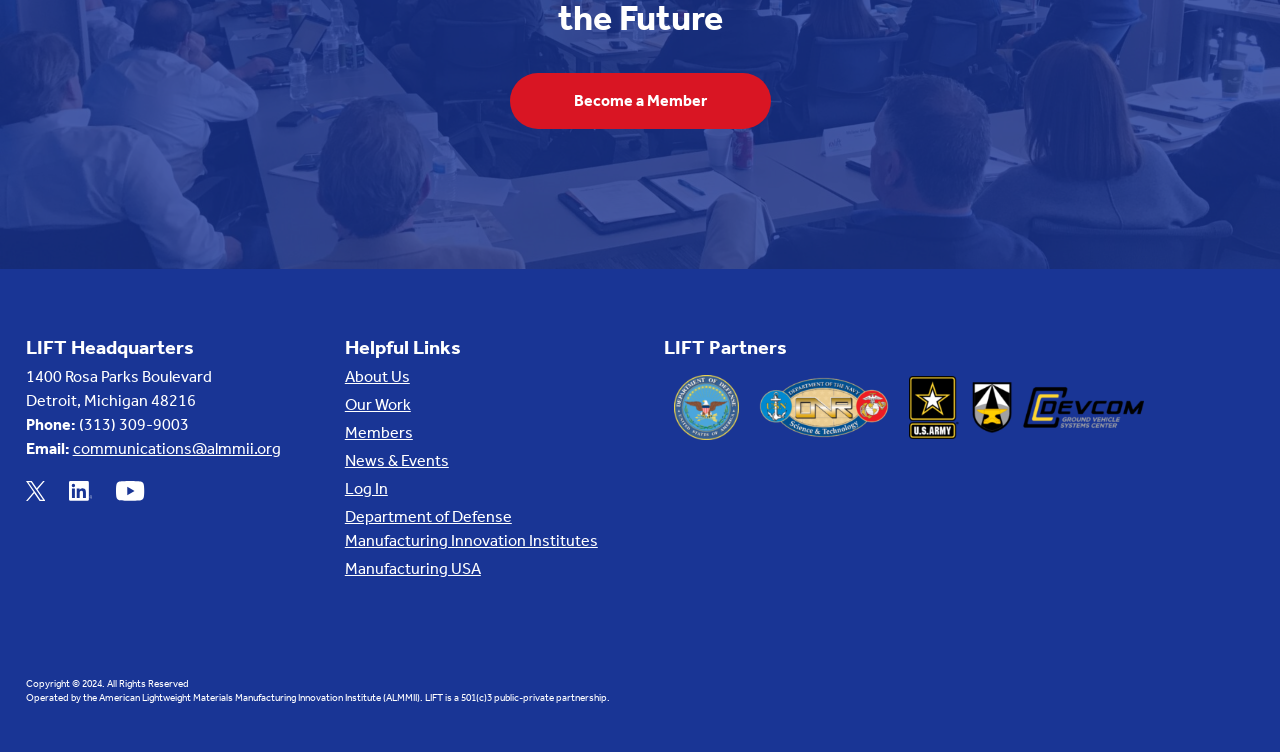Find the bounding box coordinates for the area you need to click to carry out the instruction: "Click on Become a Member". The coordinates should be four float numbers between 0 and 1, indicated as [left, top, right, bottom].

[0.398, 0.097, 0.602, 0.172]